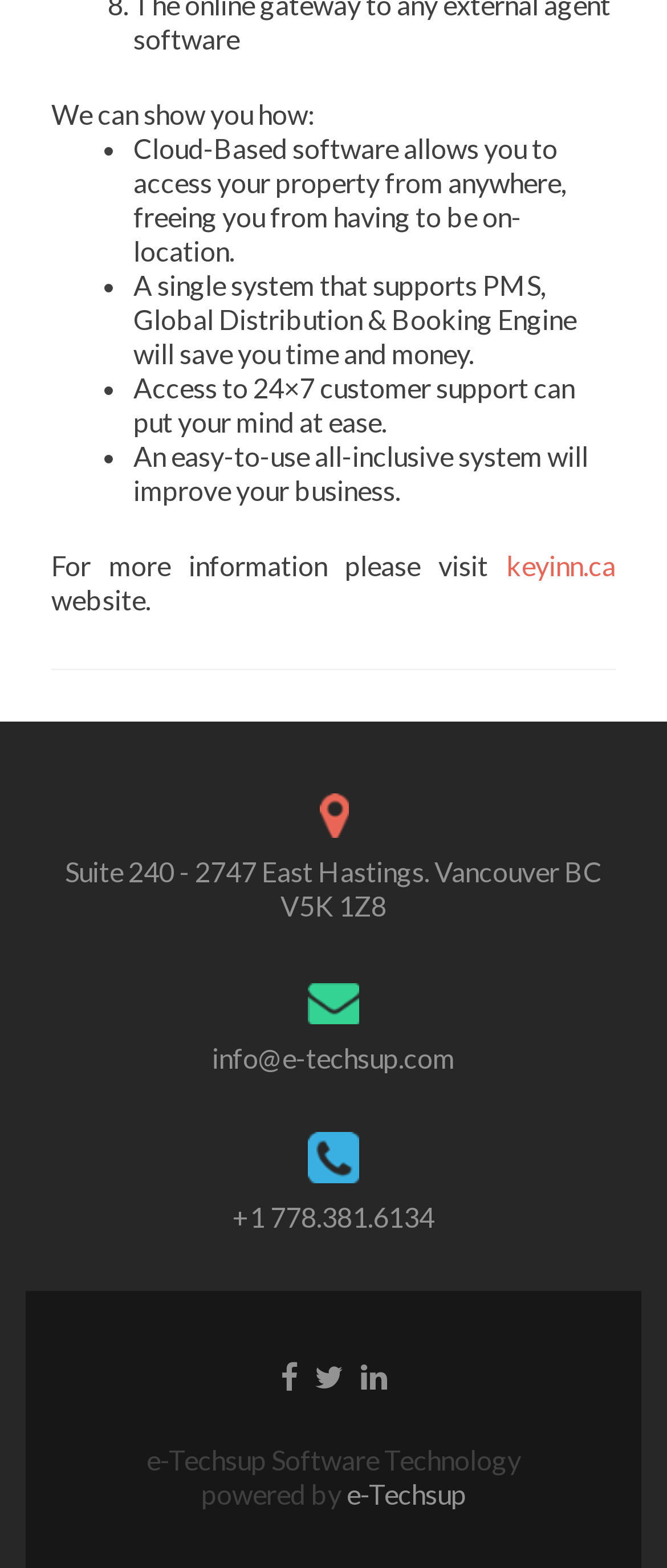Please use the details from the image to answer the following question comprehensively:
What is the company's email address?

I found the company's email address by looking at the link element located at [0.318, 0.664, 0.682, 0.685] which contains the email address 'info@e-techsup.com'.